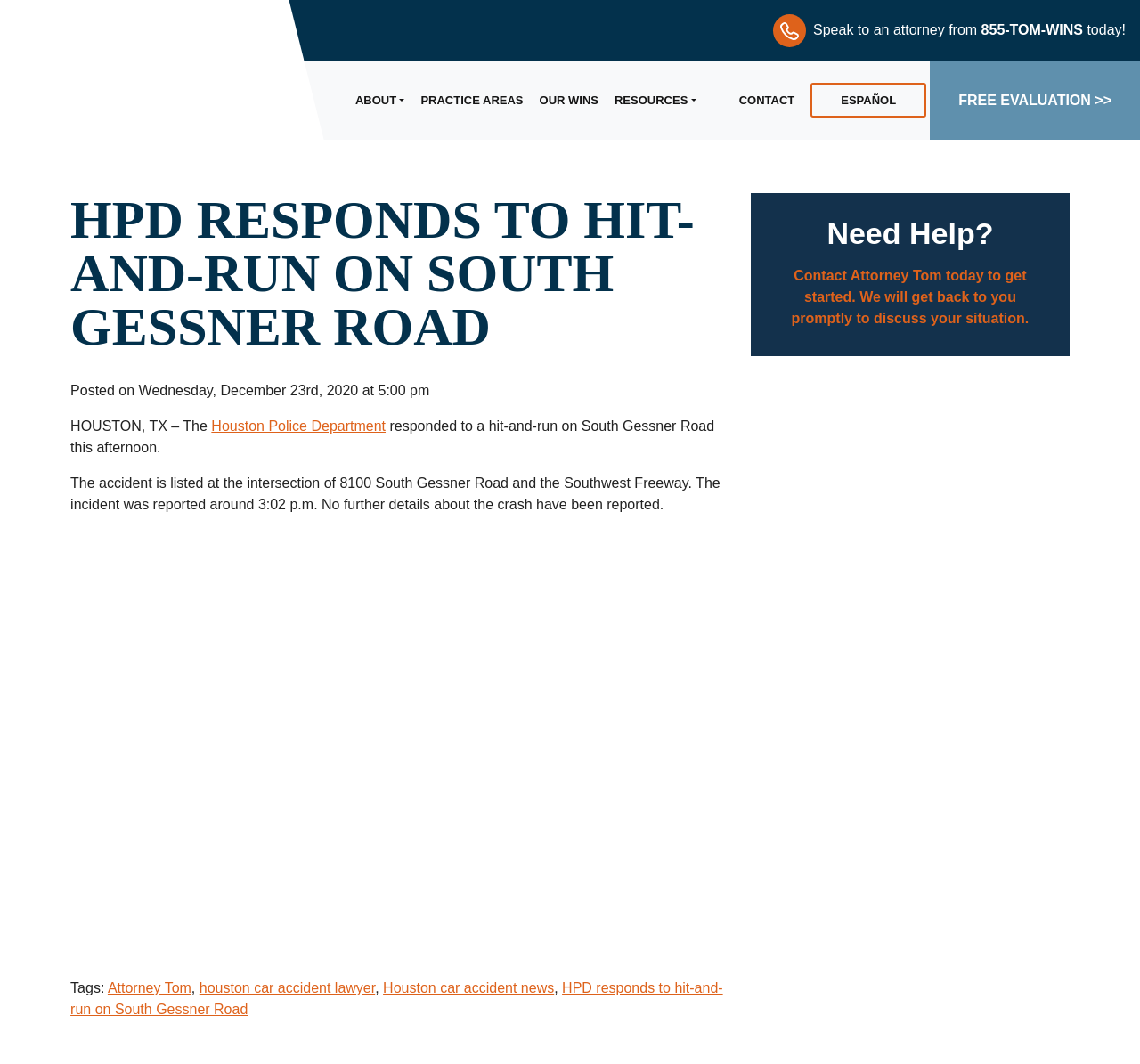Describe all the key features of the webpage in detail.

This webpage appears to be a news article or blog post from Attorney Tom's website. At the top left, there is a logo of Attorney Tom, accompanied by a small image. To the right of the logo, there is a call-to-action section with a phone number, "855-TOM-WINS", and an invitation to speak to an attorney.

The main content of the webpage is a news article with a heading "HPD RESPONDS TO HIT-AND-RUN ON SOUTH GESSNER ROAD". The article is dated December 23rd, 2020, and reports on a hit-and-run incident on South Gessner Road, near the Southwest Freeway. The article provides some details about the incident, including the time it was reported.

Below the article, there is an iframe, which may contain a video or other multimedia content. At the bottom of the page, there are tags related to the article, including links to Attorney Tom, Houston car accident lawyer, and Houston car accident news.

In the top navigation menu, there are links to other sections of the website, including "ABOUT", "PRACTICE AREAS", "OUR WINS", "RESOURCES", "CONTACT", and "ESPAÑOL". On the right side of the page, there is a call-to-action button "FREE EVALUATION >>" and a section with a heading "Need Help?" that invites visitors to contact Attorney Tom for assistance.